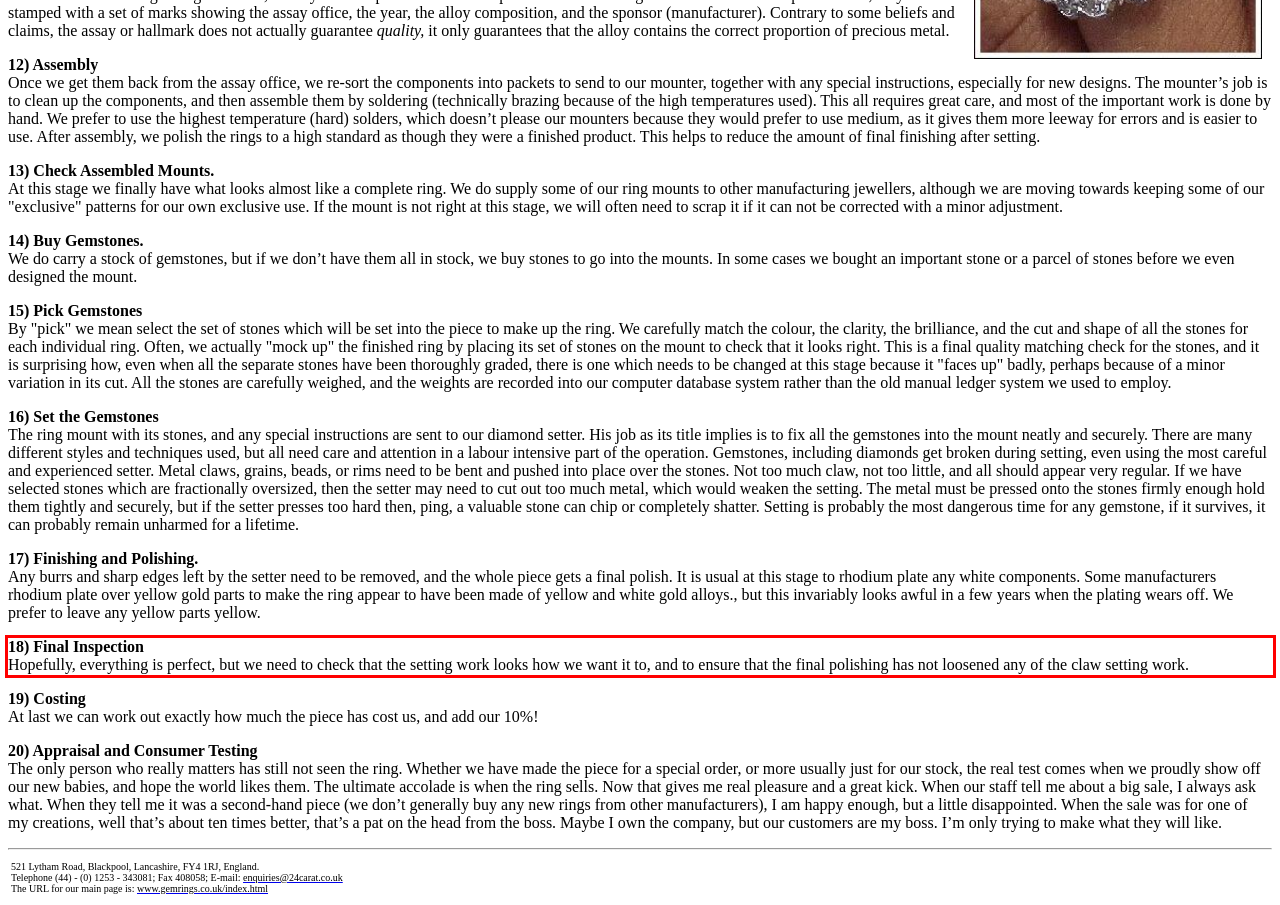You have a screenshot of a webpage where a UI element is enclosed in a red rectangle. Perform OCR to capture the text inside this red rectangle.

18) Final Inspection Hopefully, everything is perfect, but we need to check that the setting work looks how we want it to, and to ensure that the final polishing has not loosened any of the claw setting work.